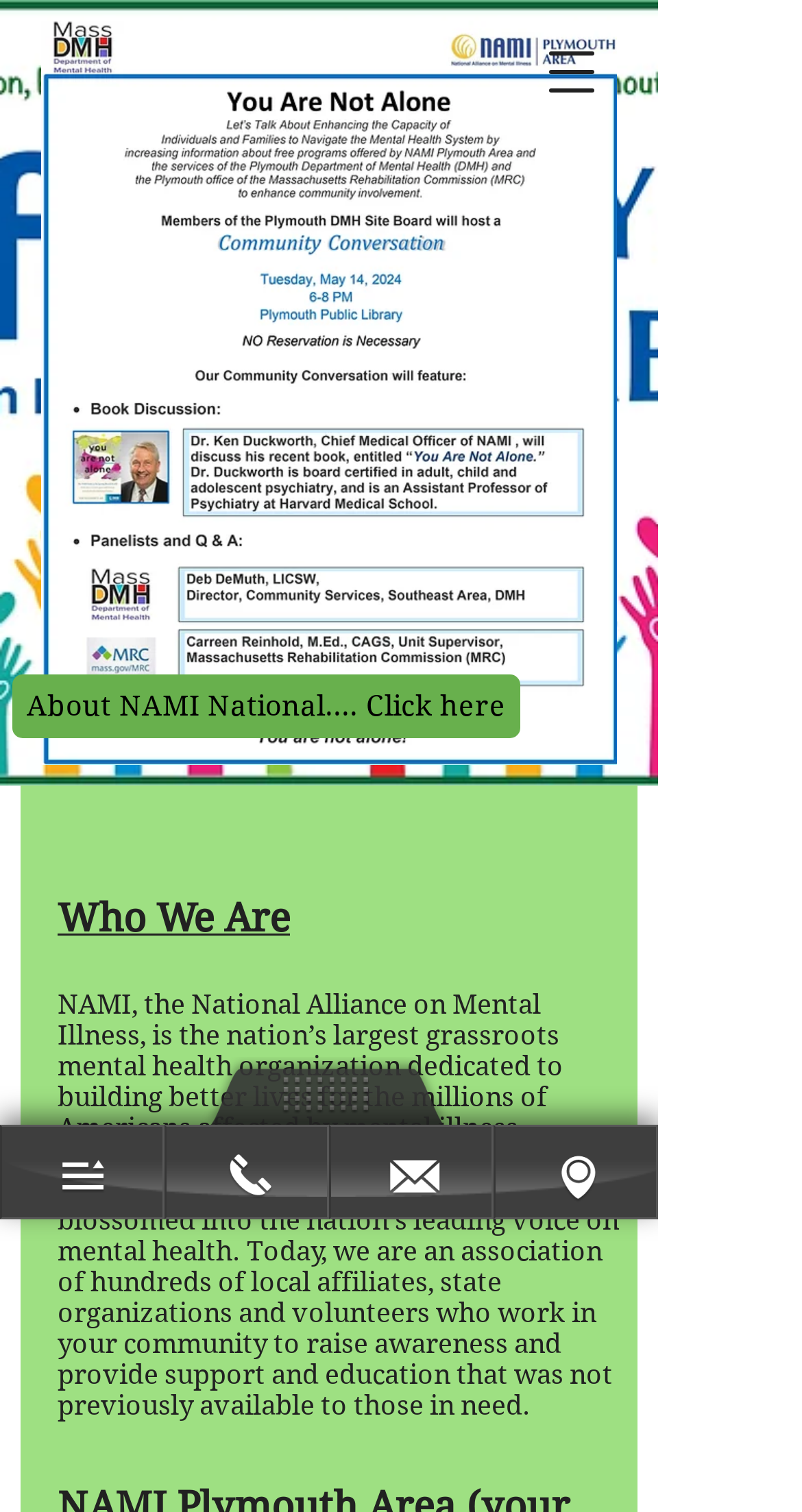What is the purpose of the button at the top right?
Provide a detailed answer to the question using information from the image.

The button element with the text 'Open navigation menu' has a hasPopup property set to dialog, indicating that it is used to open a navigation menu when clicked.